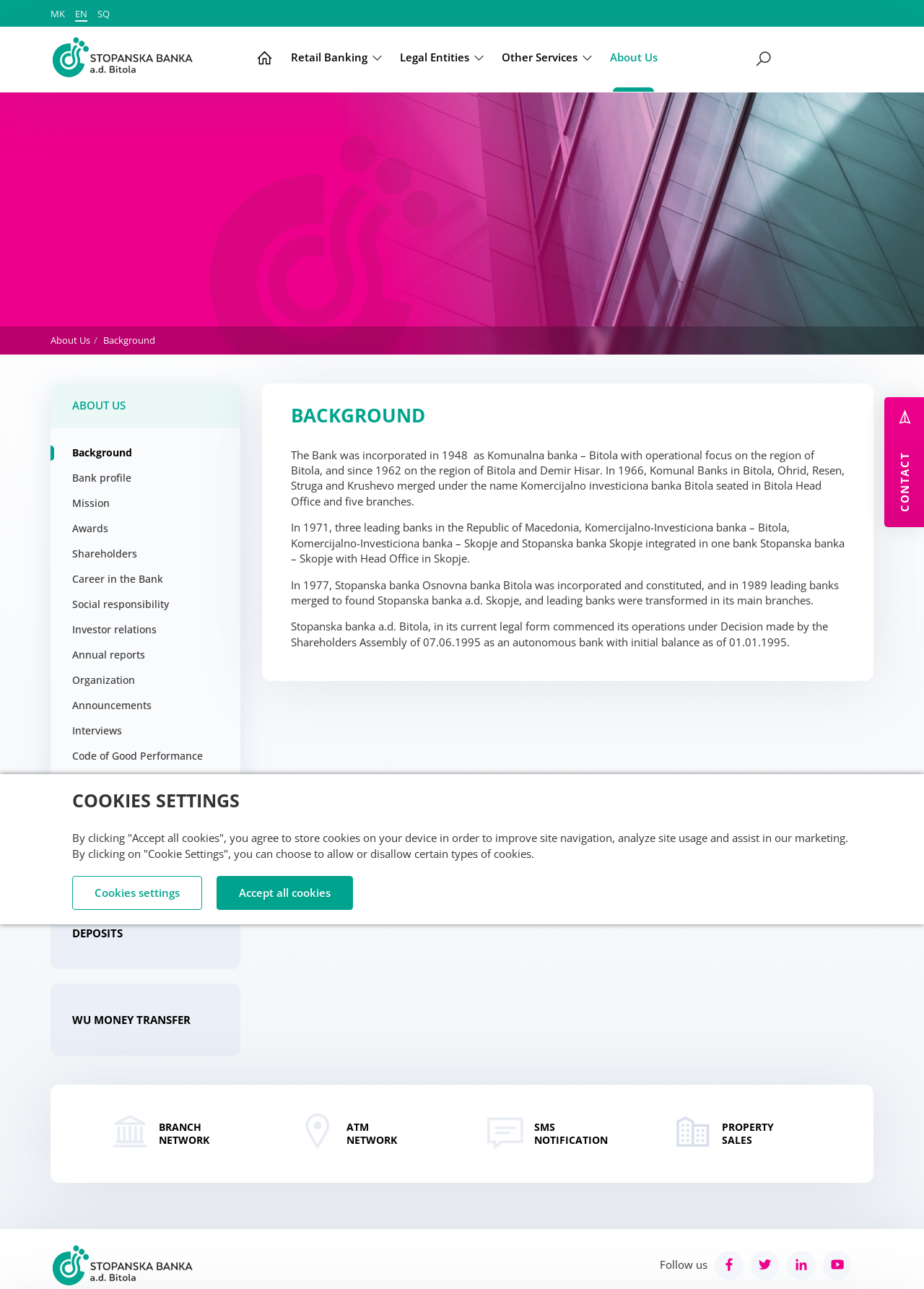Please find and report the bounding box coordinates of the element to click in order to perform the following action: "Follow the bank on Facebook". The coordinates should be expressed as four float numbers between 0 and 1, in the format [left, top, right, bottom].

[0.773, 0.97, 0.805, 0.992]